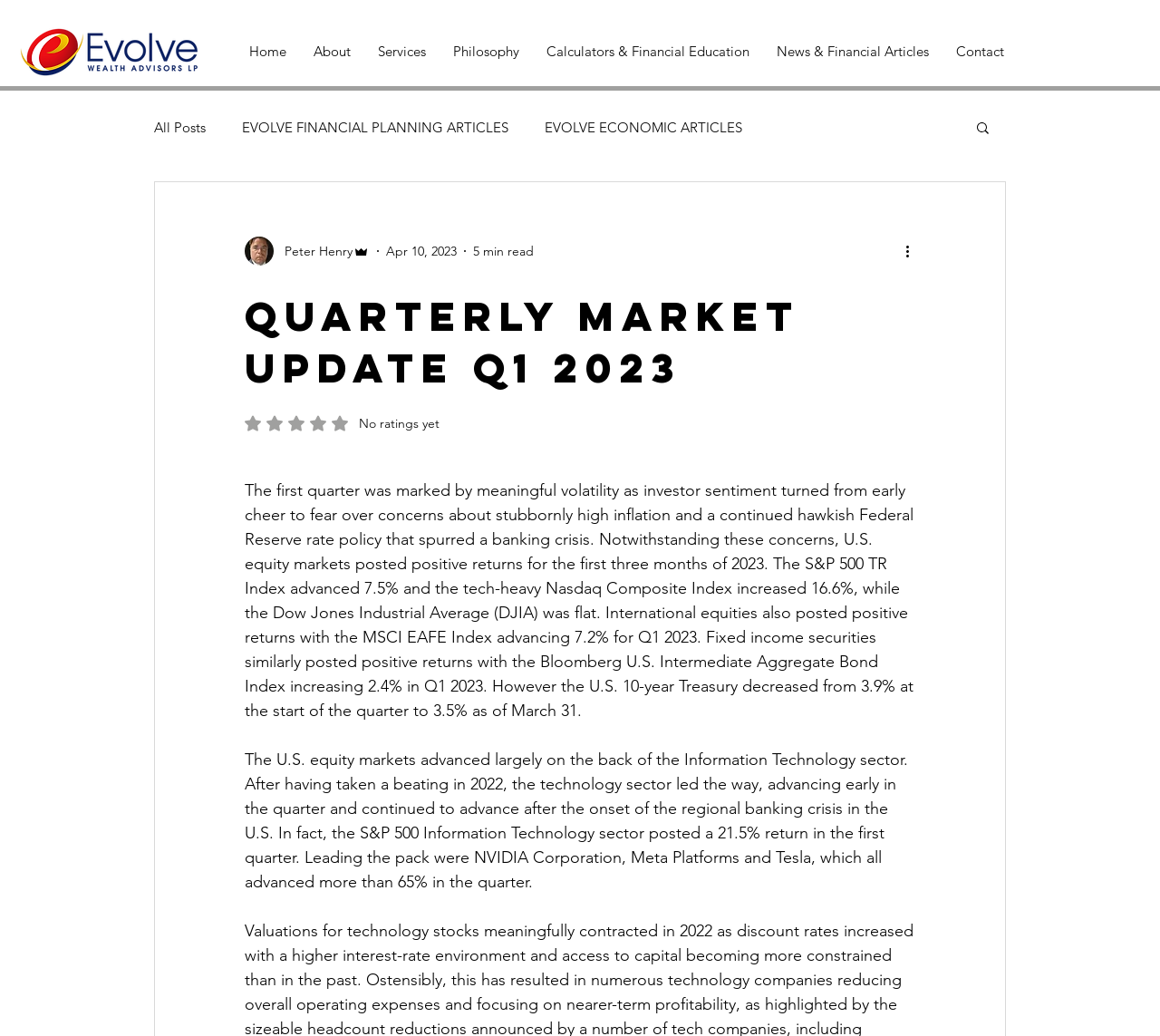Identify the coordinates of the bounding box for the element that must be clicked to accomplish the instruction: "Search for something".

[0.84, 0.115, 0.855, 0.134]